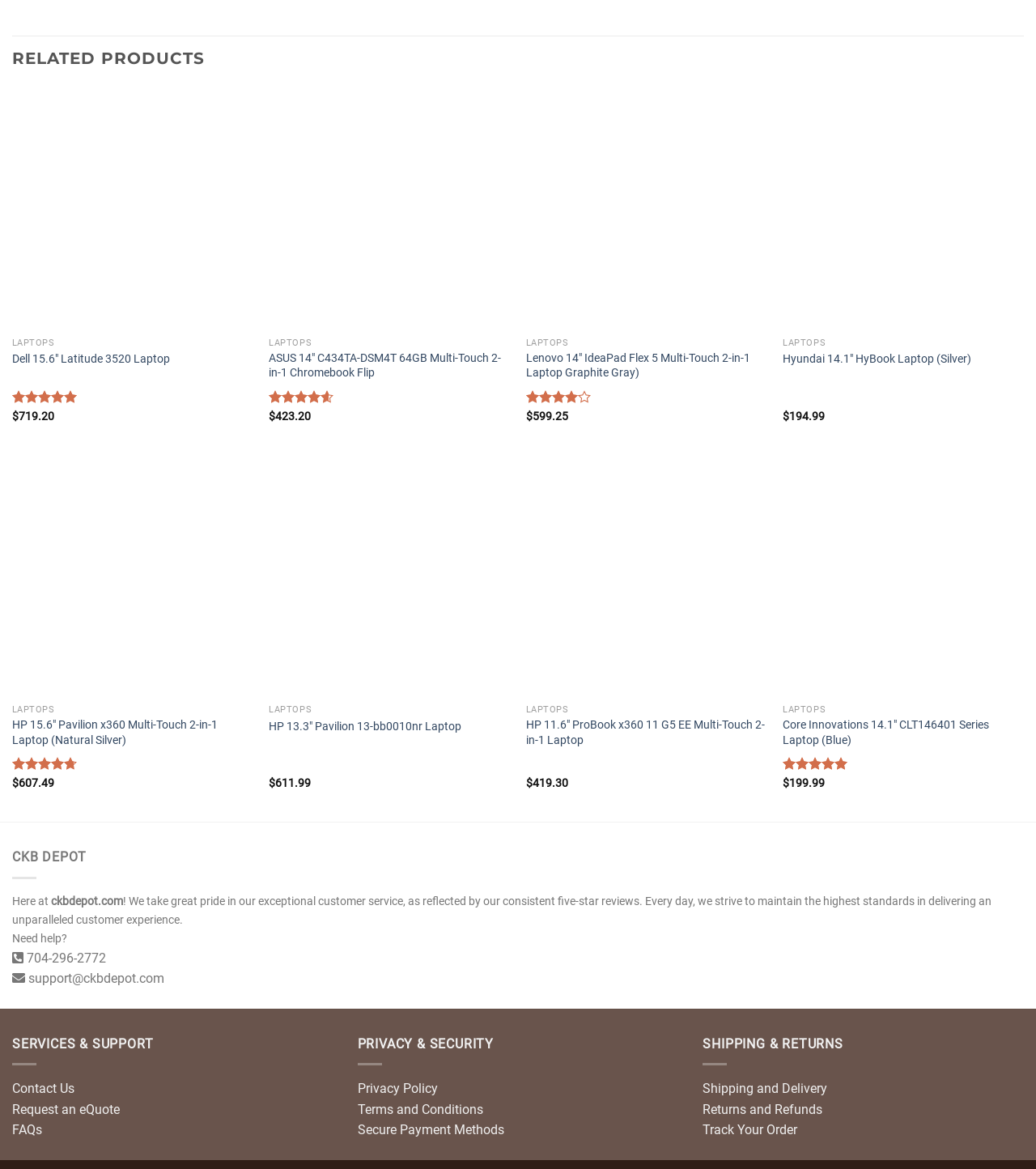Please find the bounding box coordinates of the section that needs to be clicked to achieve this instruction: "Contact the support team".

[0.012, 0.797, 0.065, 0.809]